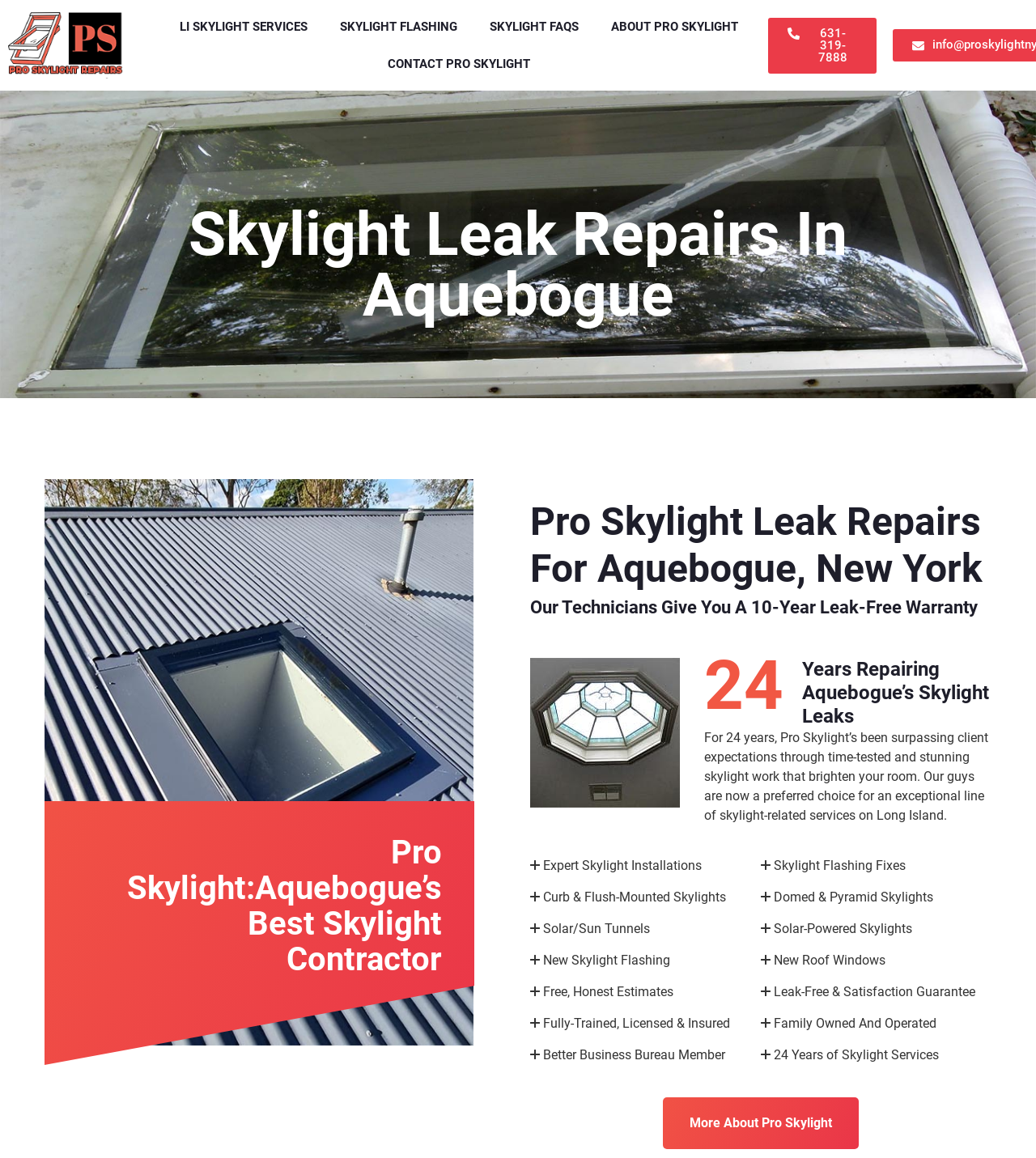Provide the bounding box coordinates of the UI element that matches the description: "The Doctor".

None